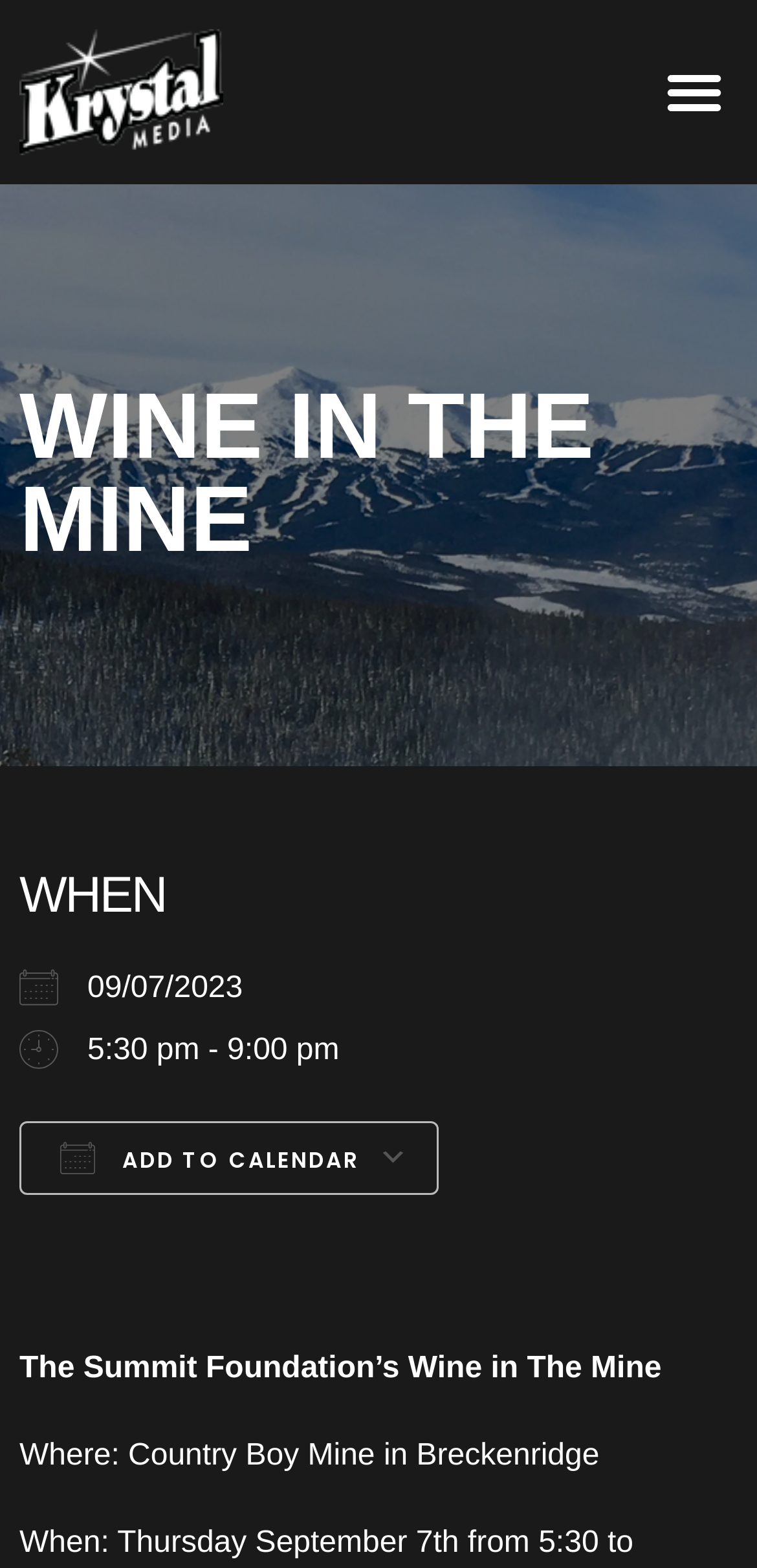Determine the bounding box for the UI element described here: "Google Calendar".

[0.152, 0.762, 0.268, 0.803]